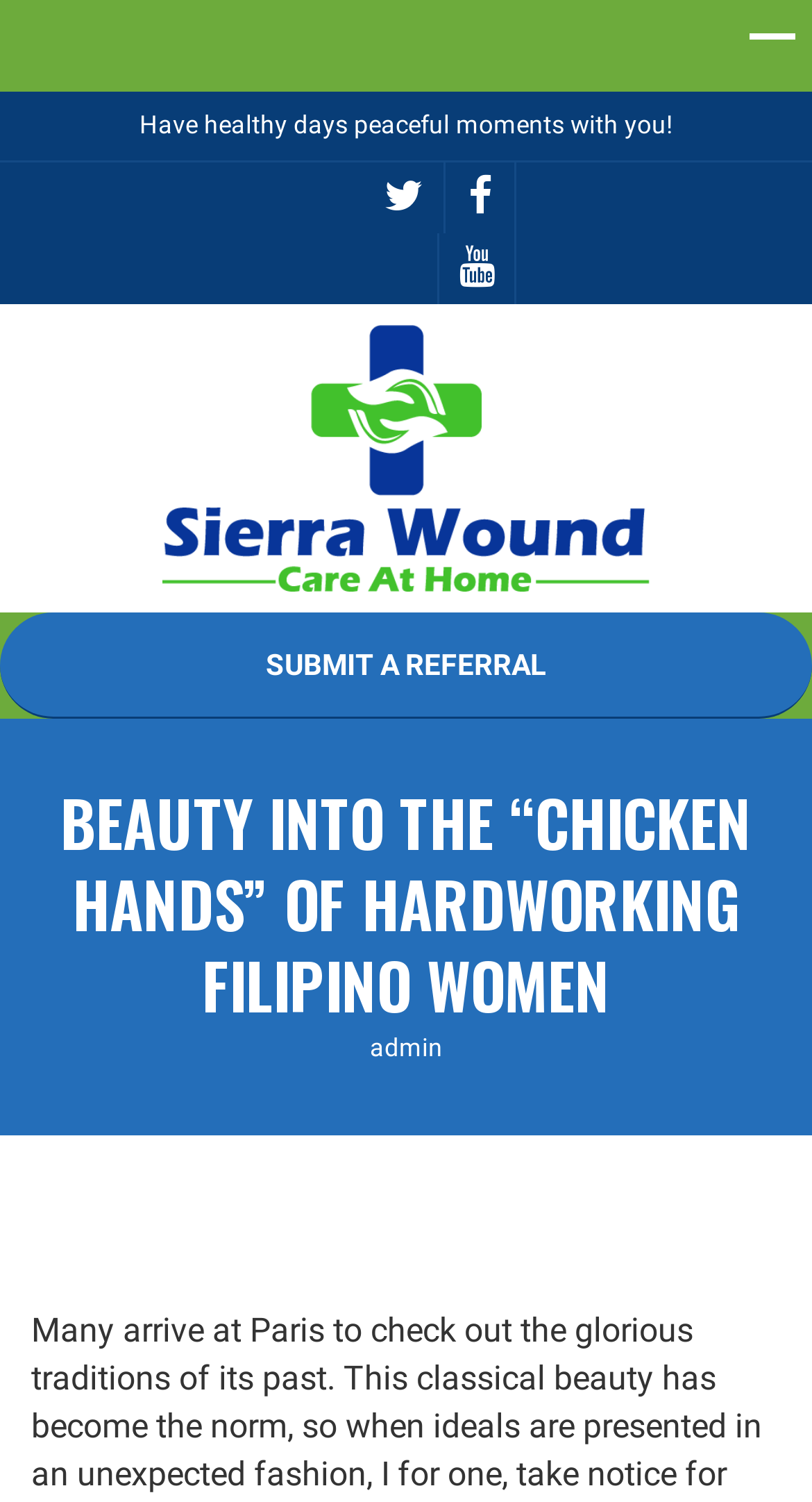What is the purpose of the 'SUBMIT A REFERRAL' button?
Can you provide an in-depth and detailed response to the question?

The 'SUBMIT A REFERRAL' button is a prominent link on the webpage, suggesting that it is a call-to-action for users to submit a referral. The purpose of this button is likely to allow users to refer someone or something to the organization or service associated with this webpage.